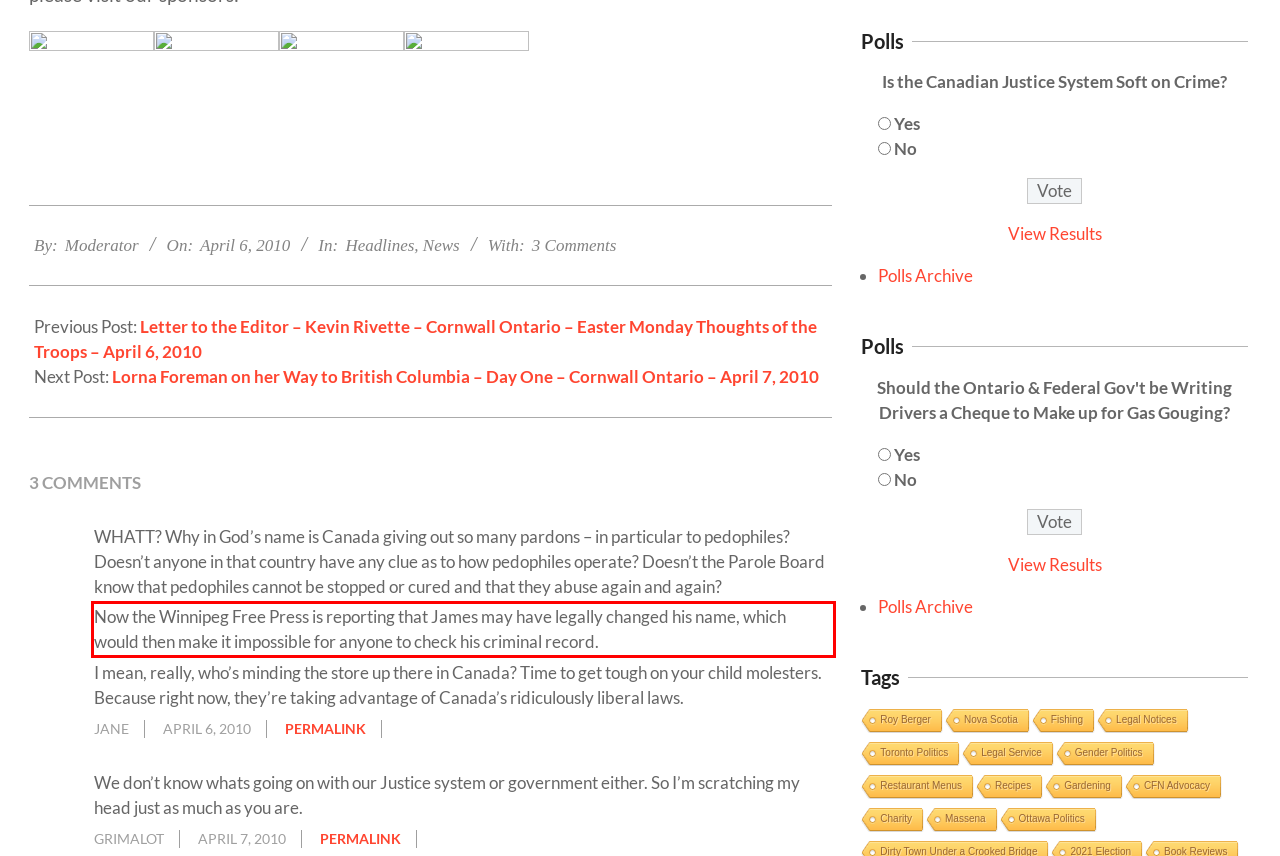Please perform OCR on the text content within the red bounding box that is highlighted in the provided webpage screenshot.

Now the Winnipeg Free Press is reporting that James may have legally changed his name, which would then make it impossible for anyone to check his criminal record.